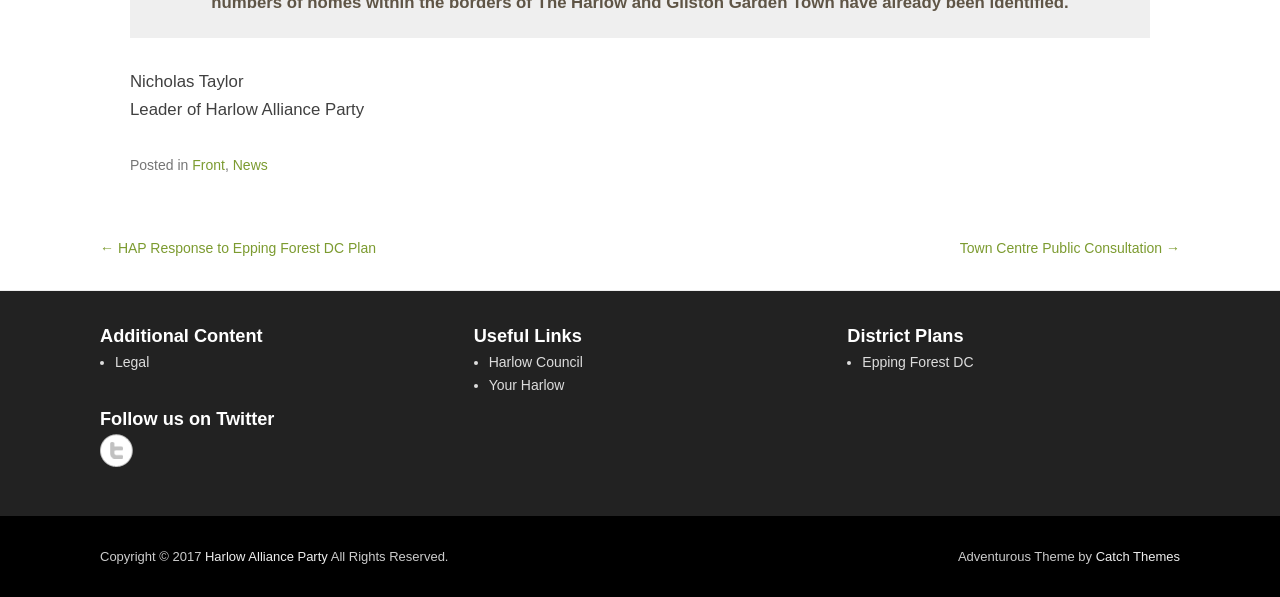Determine the bounding box for the UI element described here: "Legal".

[0.09, 0.593, 0.117, 0.619]